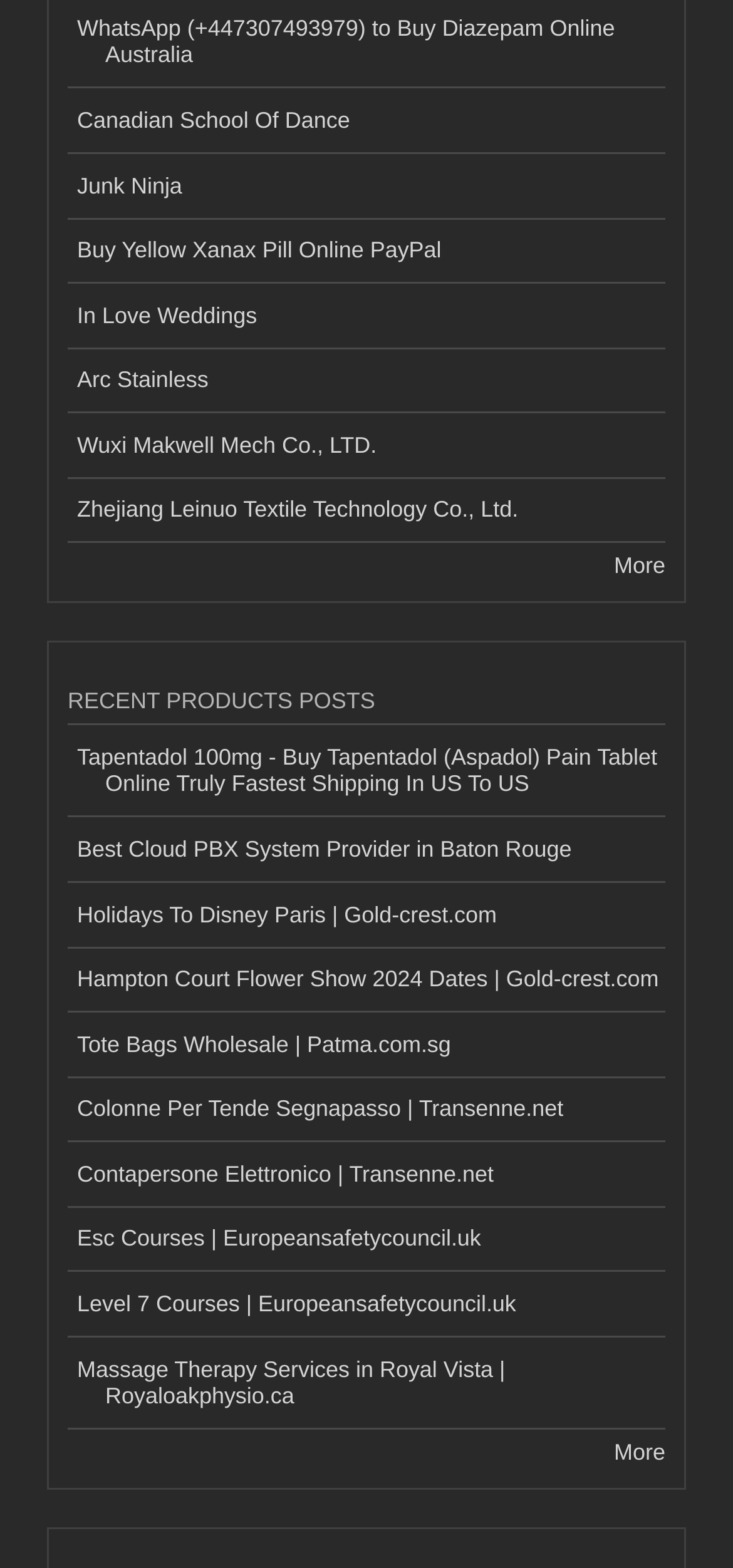Locate the bounding box coordinates of the clickable region necessary to complete the following instruction: "View likes on this post". Provide the coordinates in the format of four float numbers between 0 and 1, i.e., [left, top, right, bottom].

None